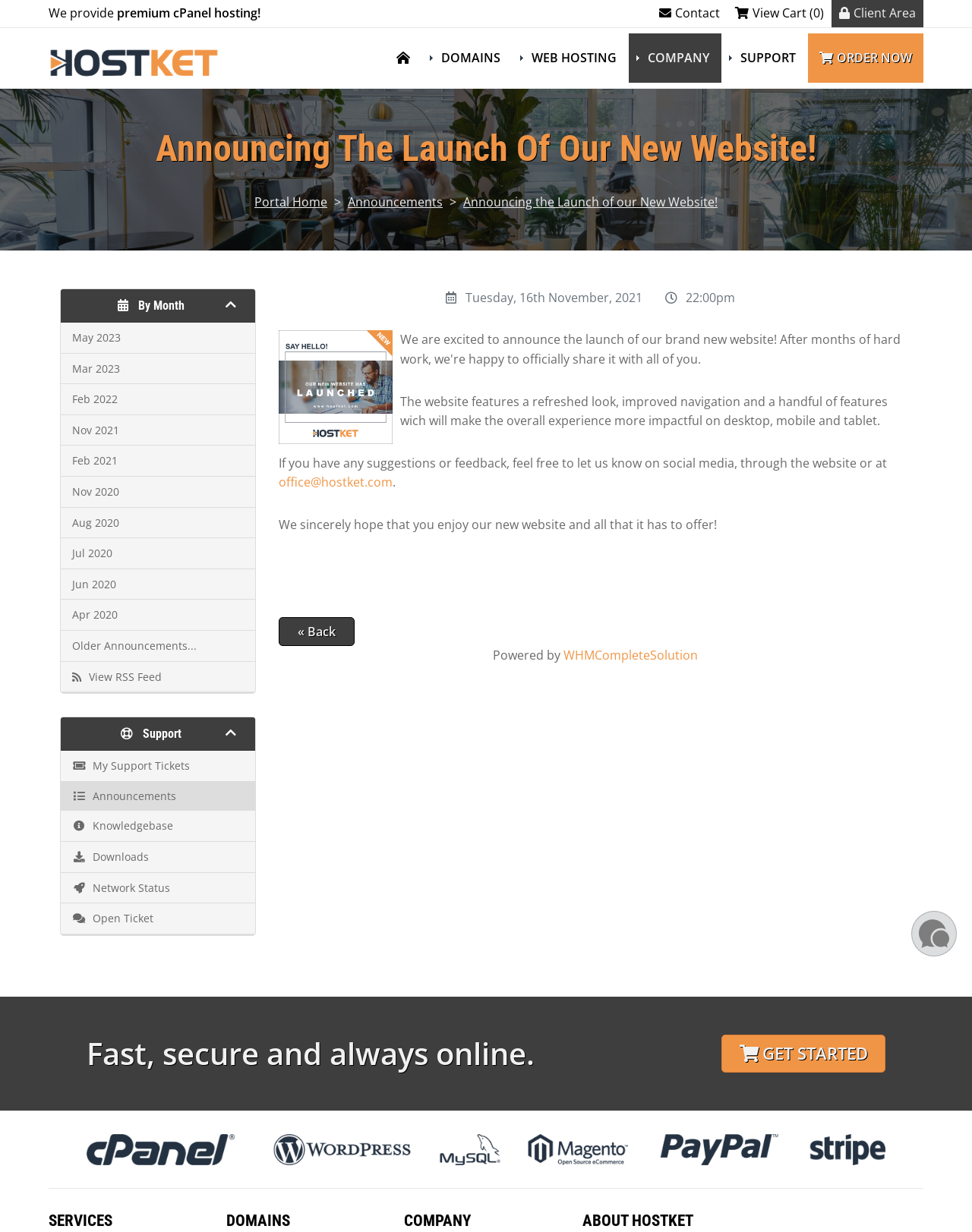Identify and extract the main heading from the webpage.

Announcing The Launch Of Our New Website!